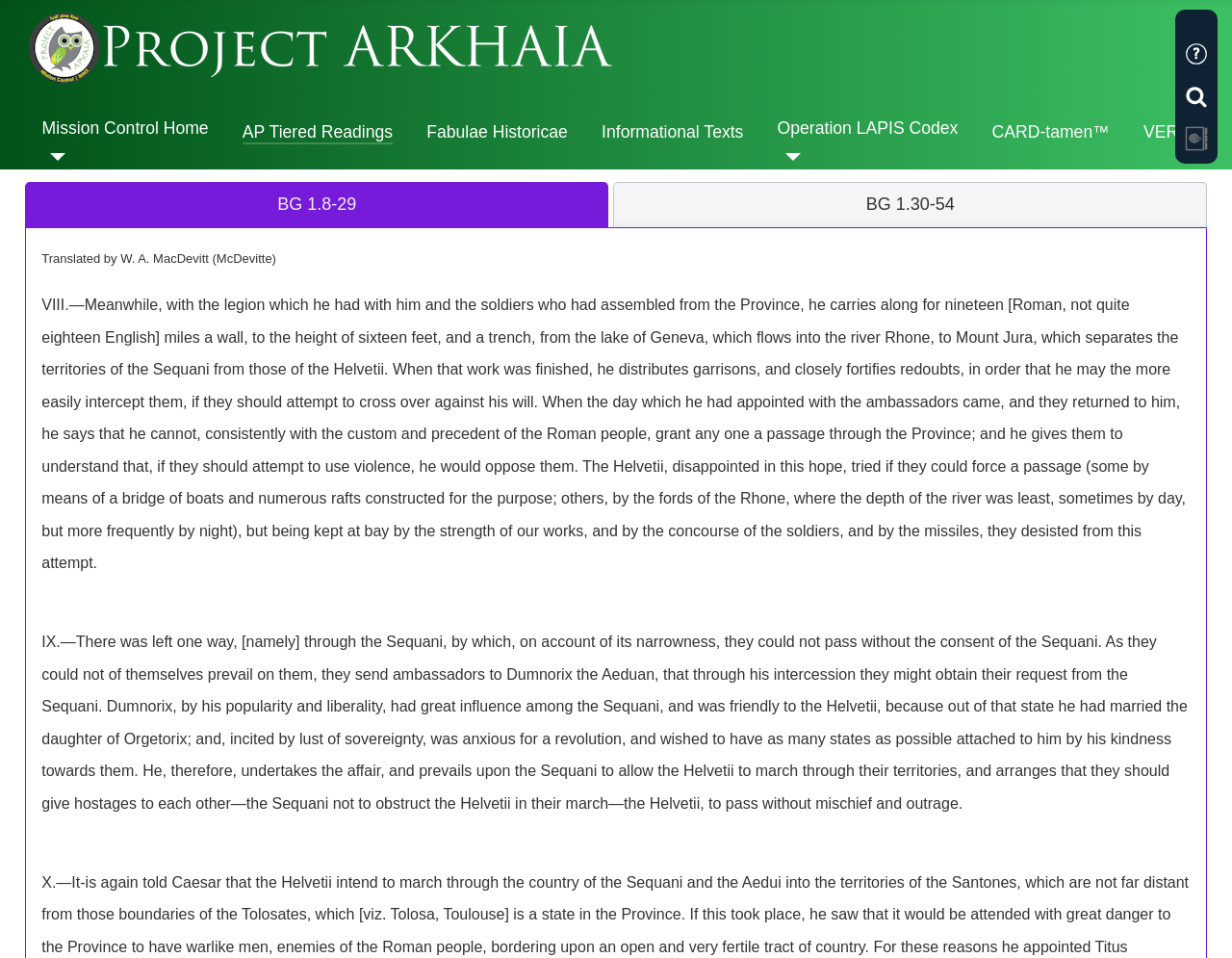How many tabs are there in the tablist?
Please use the image to provide an in-depth answer to the question.

I counted the number of tab elements within the tablist element, which are 'BG 1.8-29', 'BG 1.30-54', and there are 3 in total.